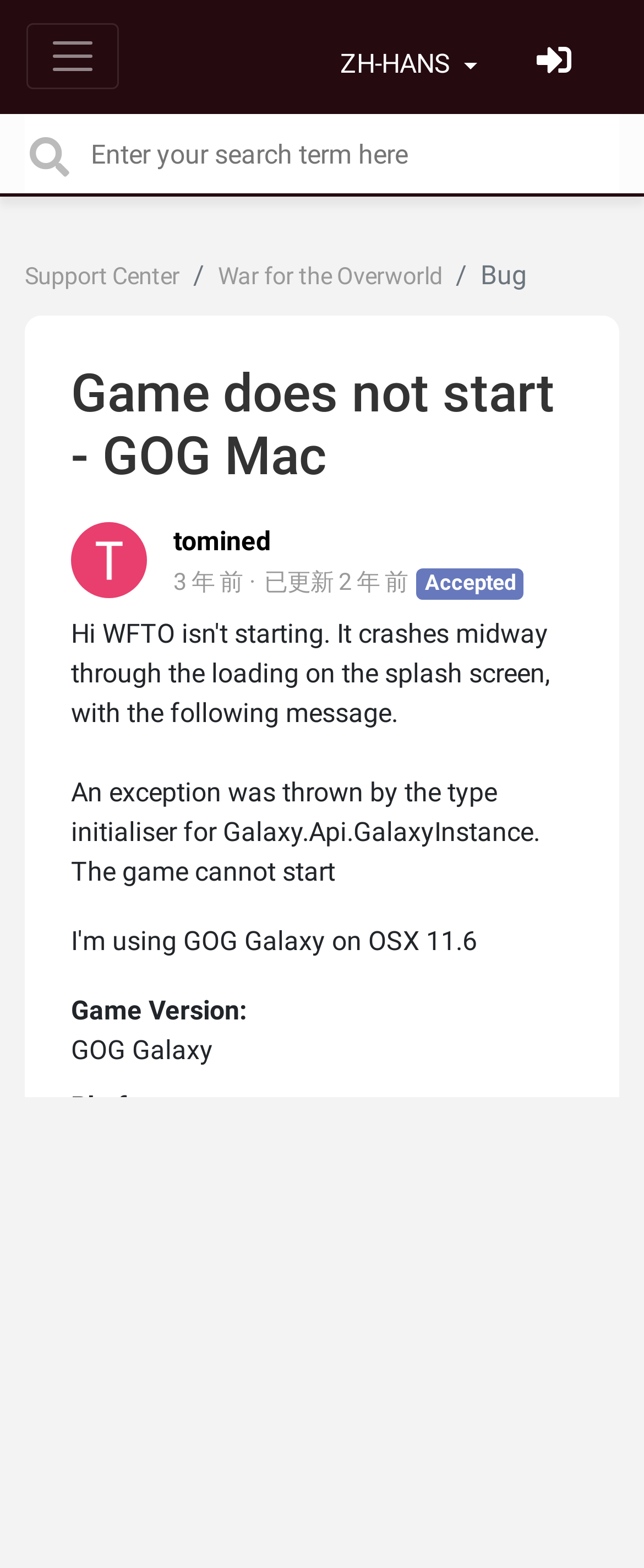What is the error message?
Based on the screenshot, provide your answer in one word or phrase.

An exception was thrown by the type initialiser